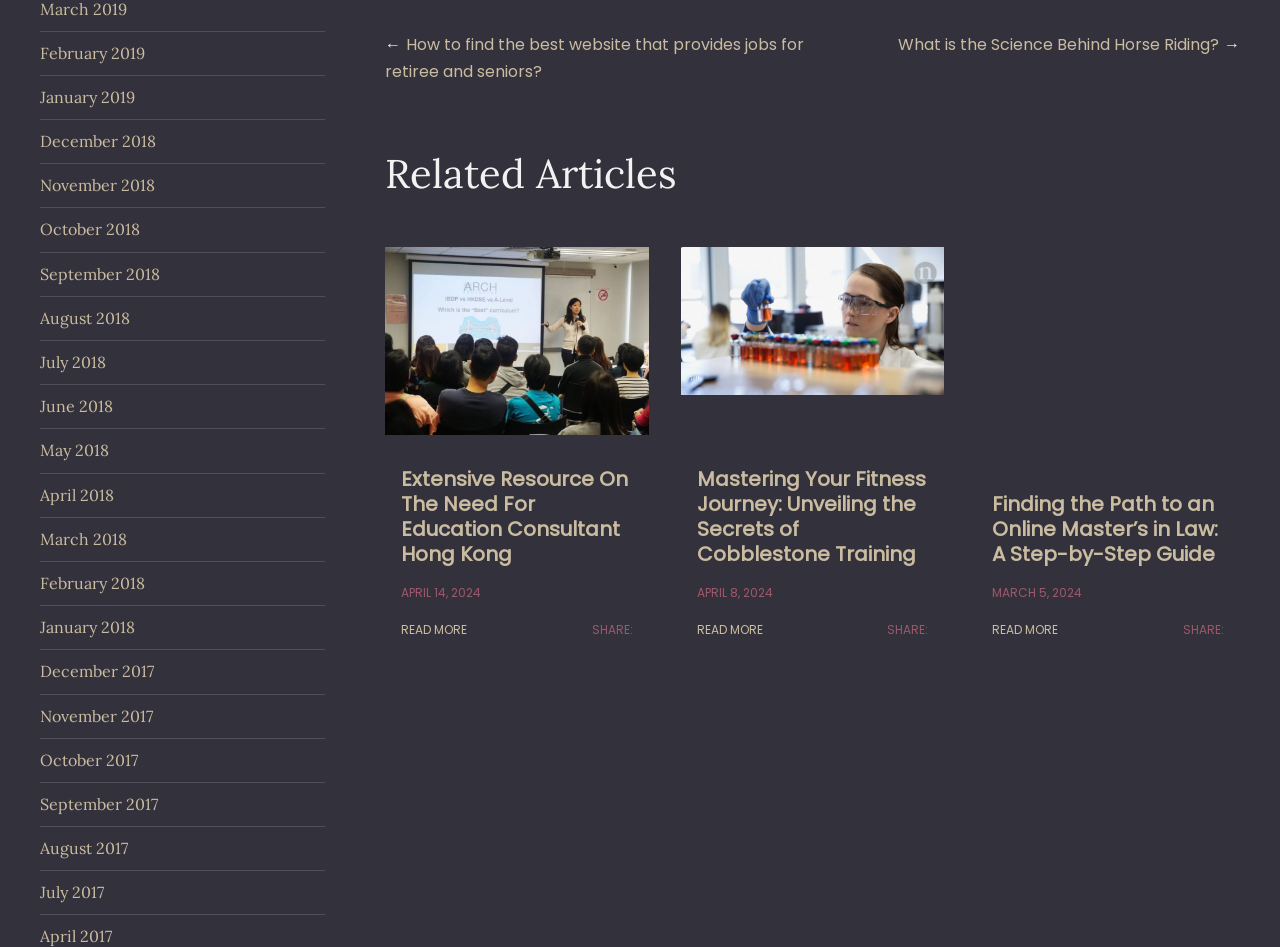Can you find the bounding box coordinates of the area I should click to execute the following instruction: "Share 'Related Articles'"?

[0.462, 0.655, 0.494, 0.673]